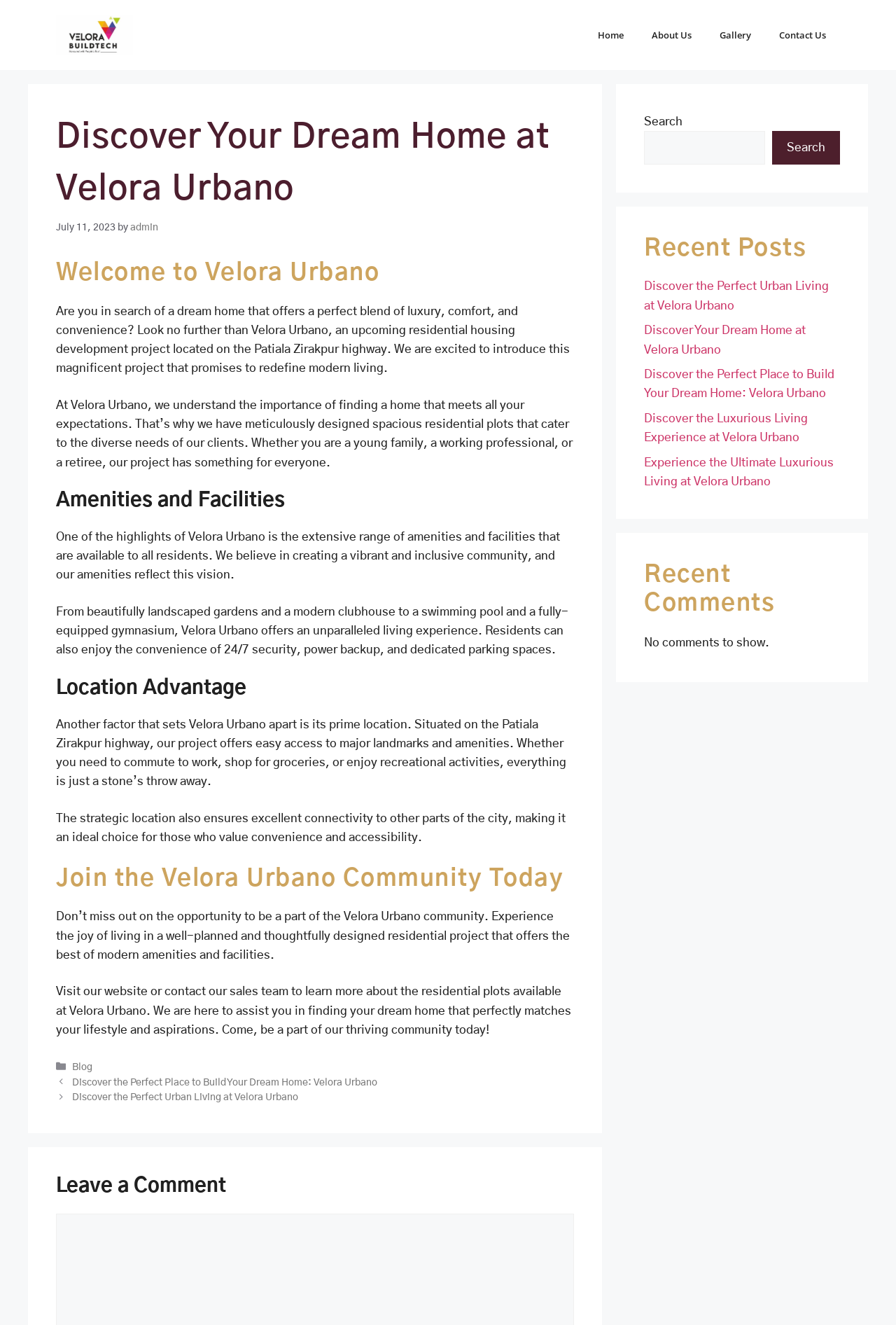Provide a one-word or short-phrase response to the question:
What is the purpose of the search box?

To search the website